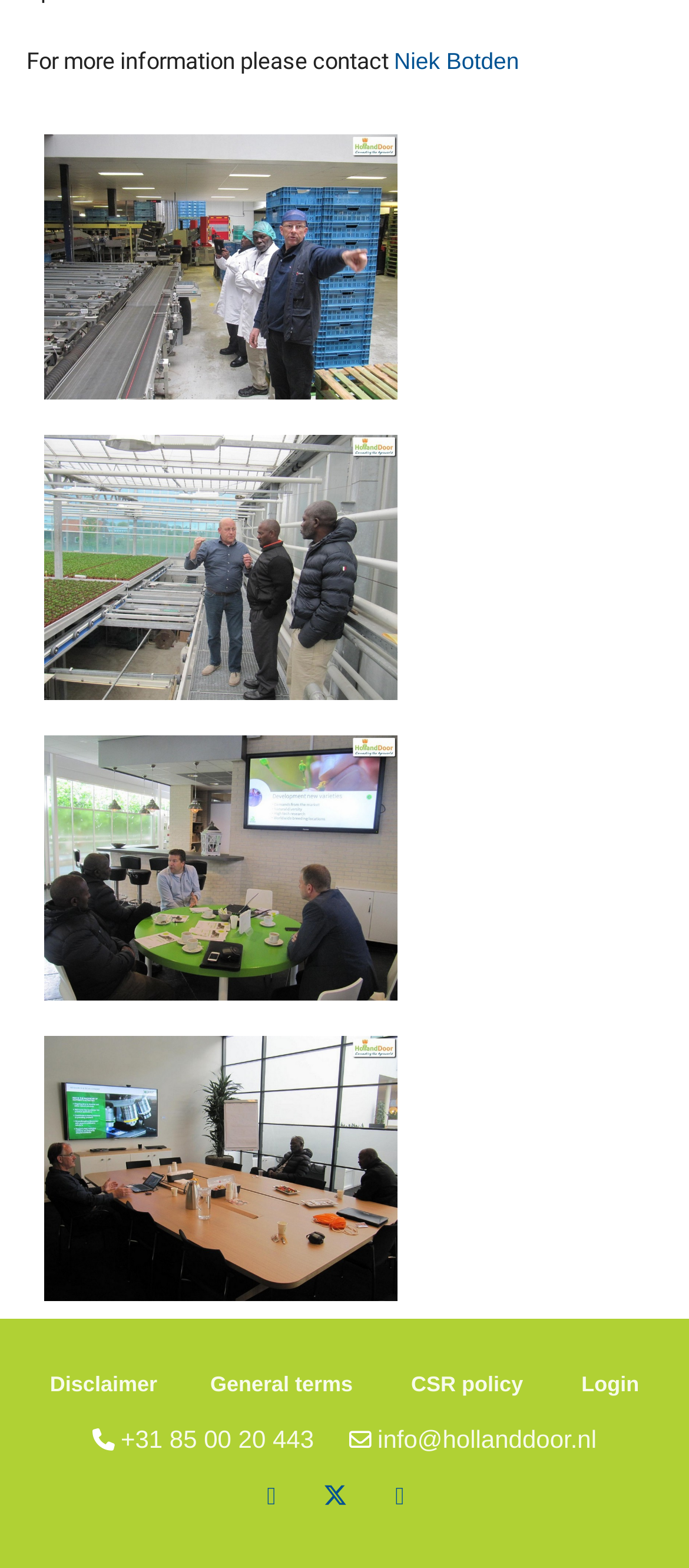Indicate the bounding box coordinates of the element that needs to be clicked to satisfy the following instruction: "view history". The coordinates should be four float numbers between 0 and 1, i.e., [left, top, right, bottom].

None